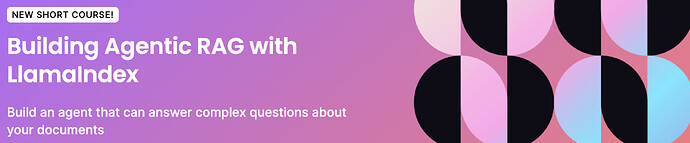Describe all the elements and aspects of the image comprehensively.

The image highlights a promotional banner for a new short course titled "Building Agentic RAG with LlamaIndex." The vibrant design features a gradient background transitioning from soft pinks to purples, complemented by abstract shapes in varying sizes and colors, including black and muted peach. The course aims to teach participants how to create an agent capable of answering complex questions regarding their documents, making it ideal for those interested in enhancing their skills in information retrieval and document understanding. The text emphasizes the innovative nature of the course, inviting learners to explore advanced methodologies in artificial intelligence and data management.